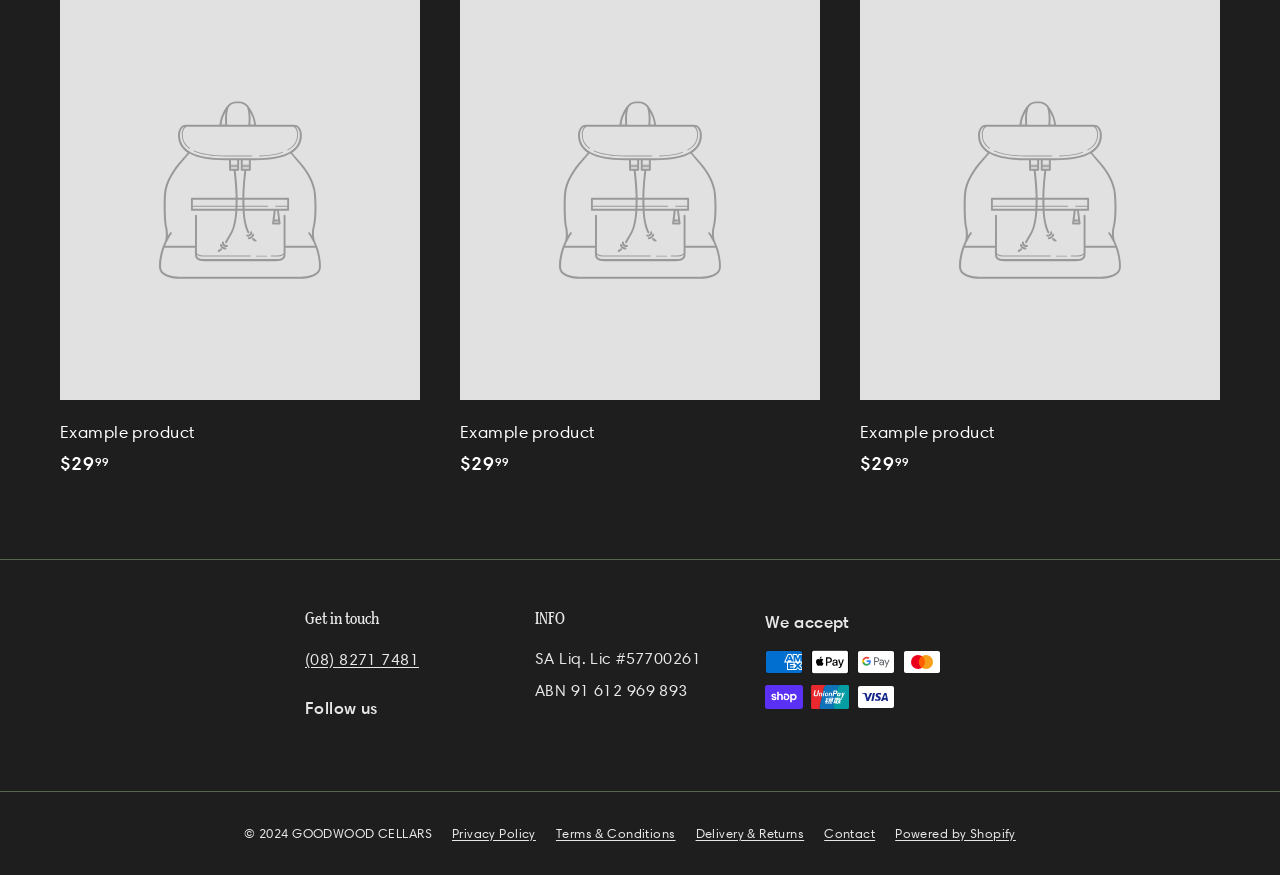Please identify the bounding box coordinates for the region that you need to click to follow this instruction: "Contact the company".

[0.644, 0.939, 0.699, 0.966]